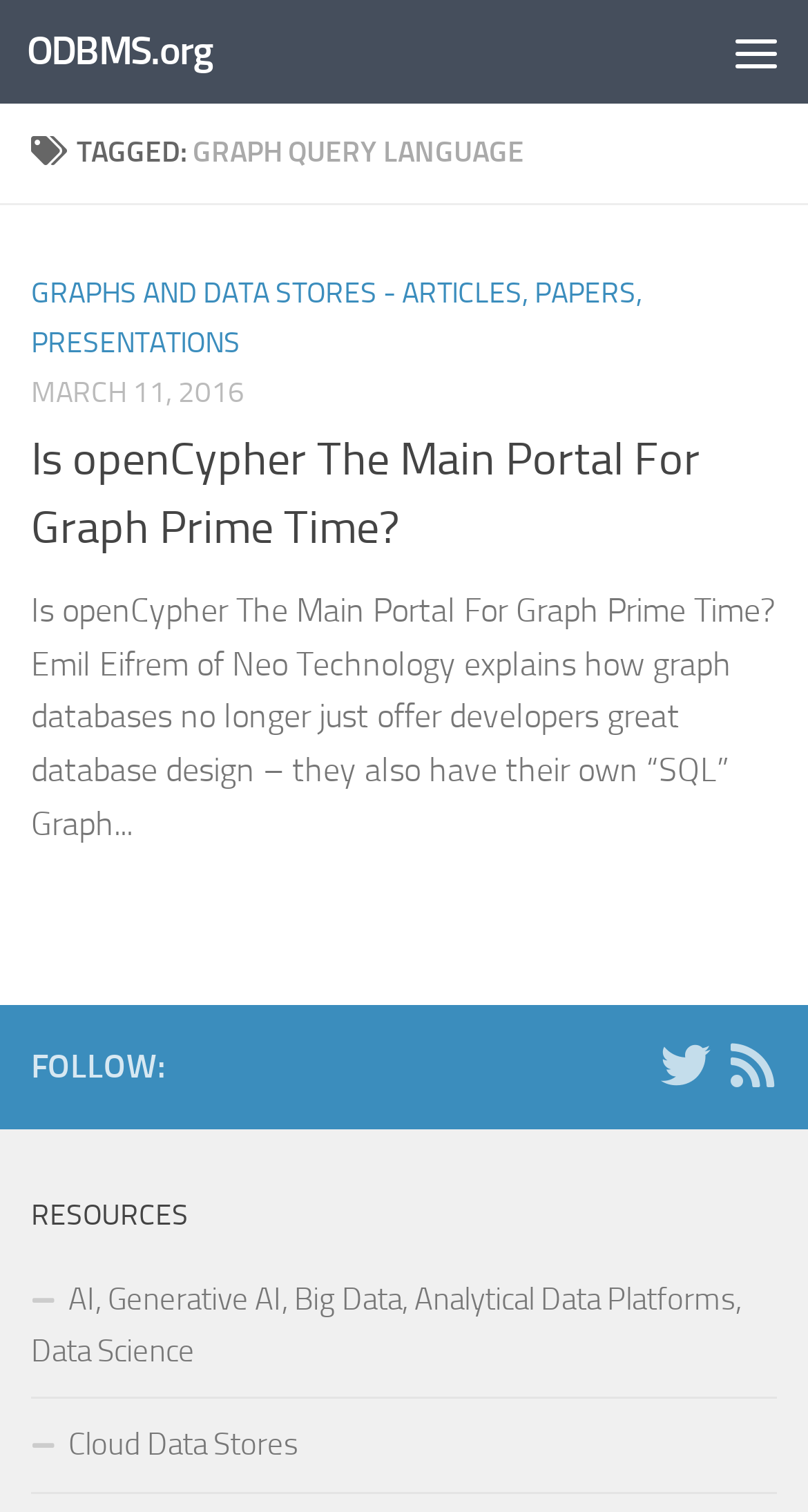Given the element description "Cloud Data Stores", identify the bounding box of the corresponding UI element.

[0.038, 0.925, 0.962, 0.988]